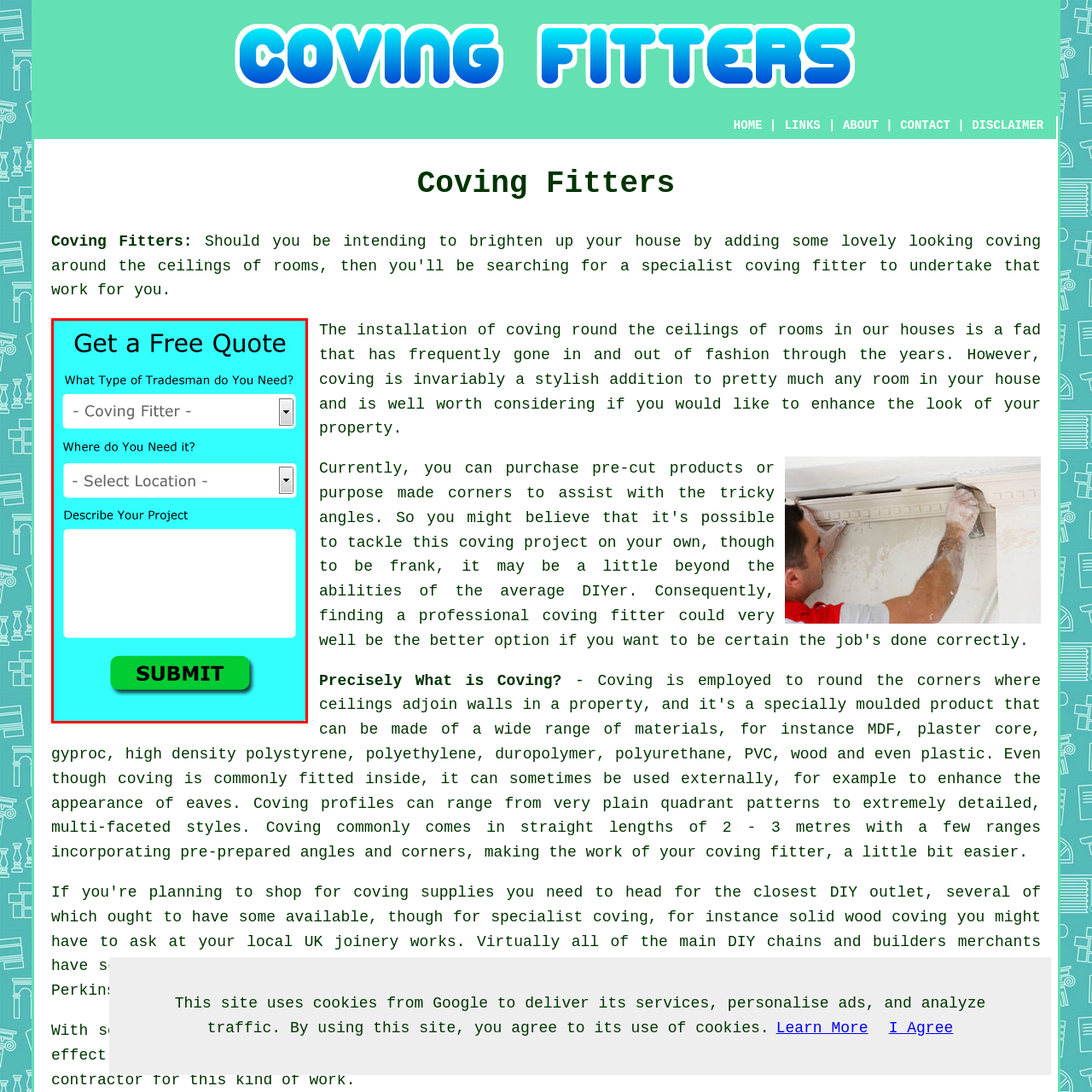Carefully describe the image located within the red boundary.

The image features a vibrant, user-friendly interface designed for obtaining quotes from coving fitters. It prominently displays a call-to-action titled "Get a Free Quote," inviting users to specify their needs. Below this, there are dropdown menus for selecting the type of tradesman, in this case, a coving fitter, and for indicating the desired location. An additional text area is provided for users to describe their project requirements in detail. The interface is highlighted by a bright turquoise background, which contrasts with the bold black "SUBMIT" button at the bottom, encouraging user engagement and action on their coving fitting projects. This design effectively simplifies the process of reaching out for professional services in home improvements.